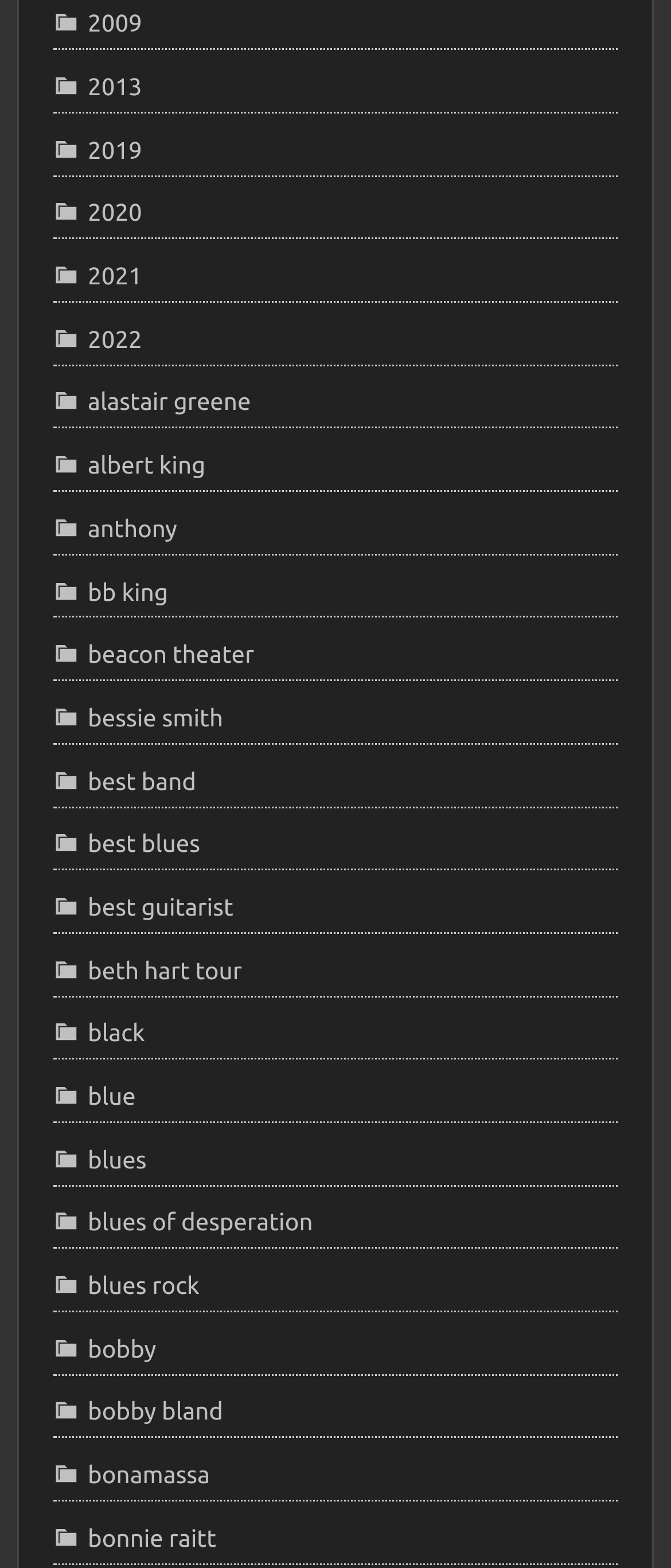Please find the bounding box coordinates of the clickable region needed to complete the following instruction: "view beth hart tour link". The bounding box coordinates must consist of four float numbers between 0 and 1, i.e., [left, top, right, bottom].

[0.079, 0.608, 0.361, 0.628]